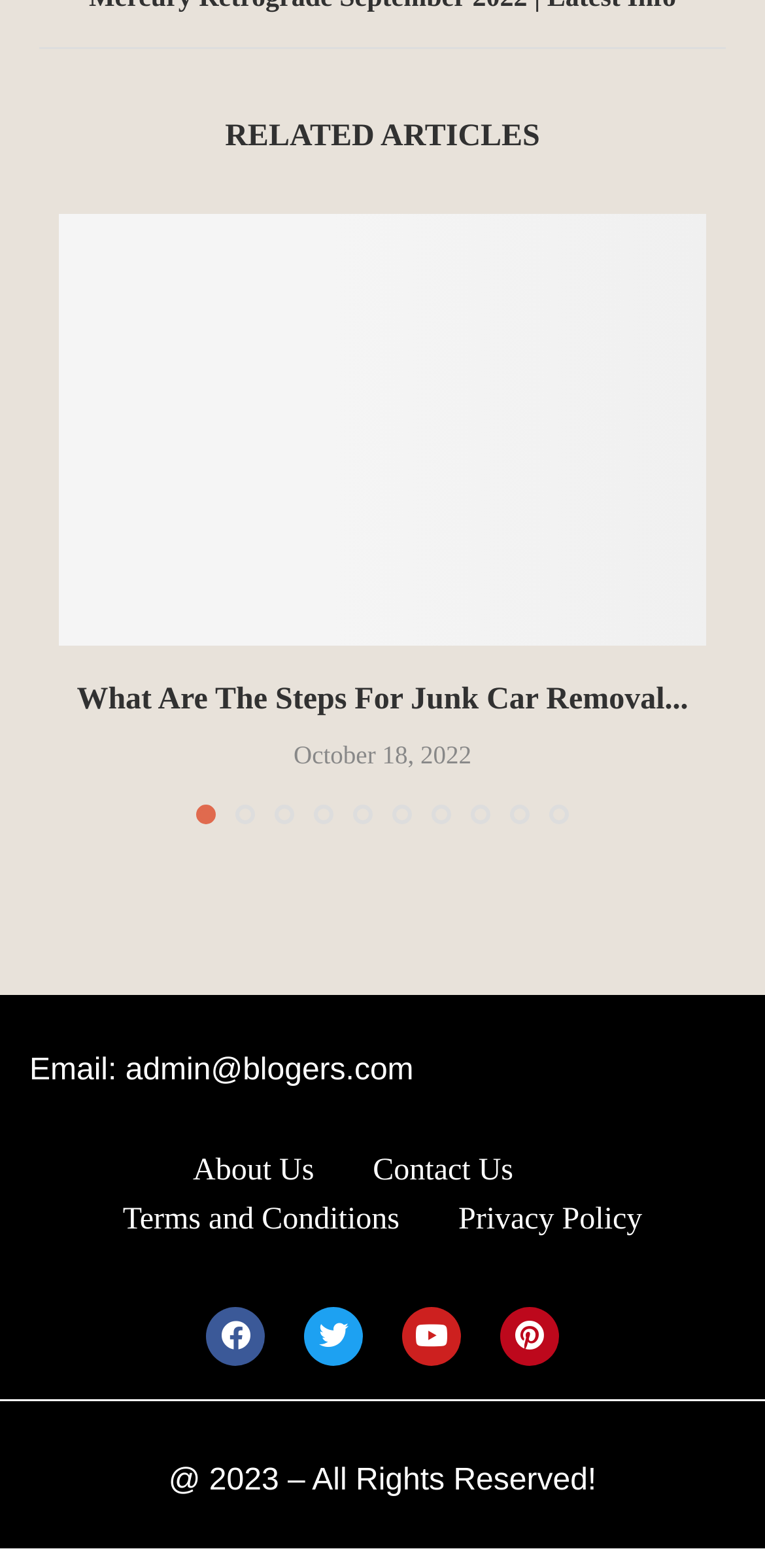Highlight the bounding box coordinates of the region I should click on to meet the following instruction: "View the bulletin link".

None